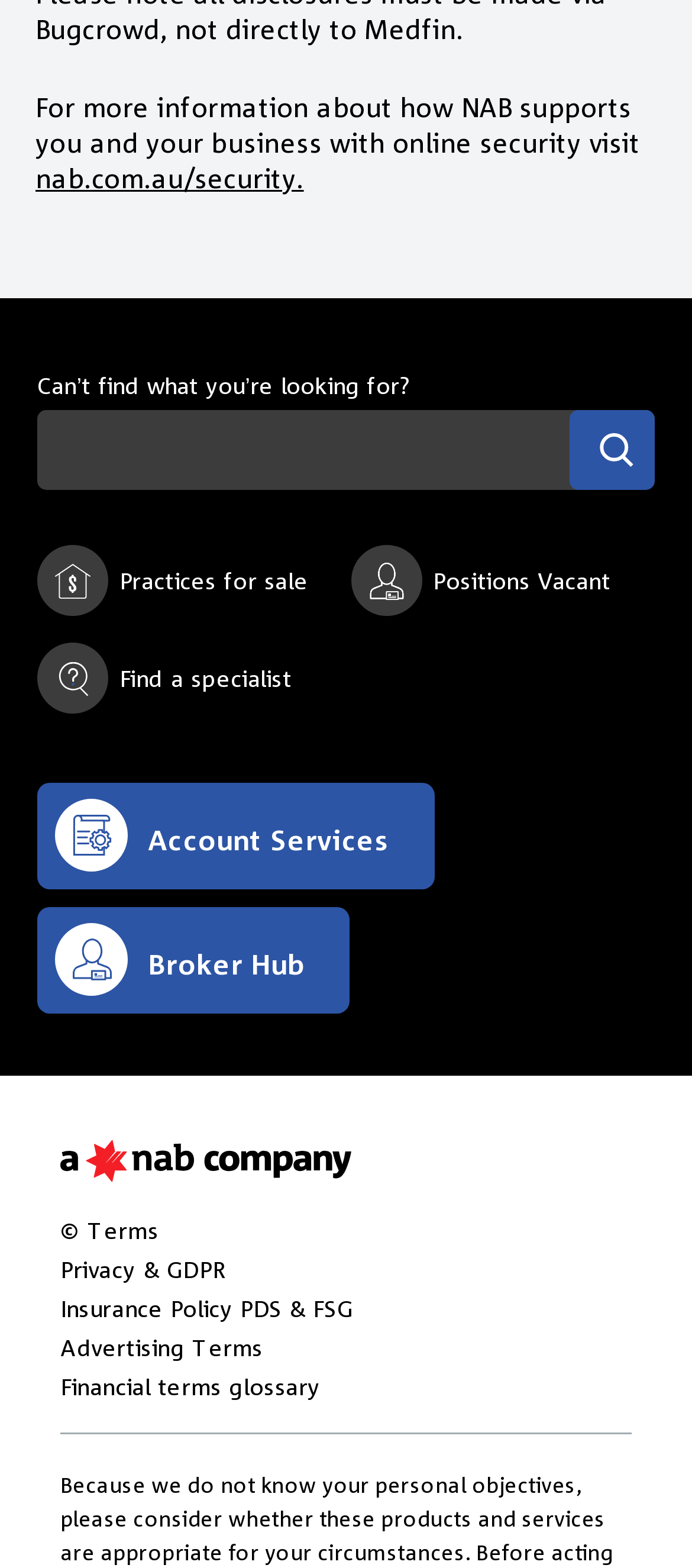Calculate the bounding box coordinates for the UI element based on the following description: "Insurance Policy PDS & FSG". Ensure the coordinates are four float numbers between 0 and 1, i.e., [left, top, right, bottom].

[0.087, 0.827, 0.51, 0.844]